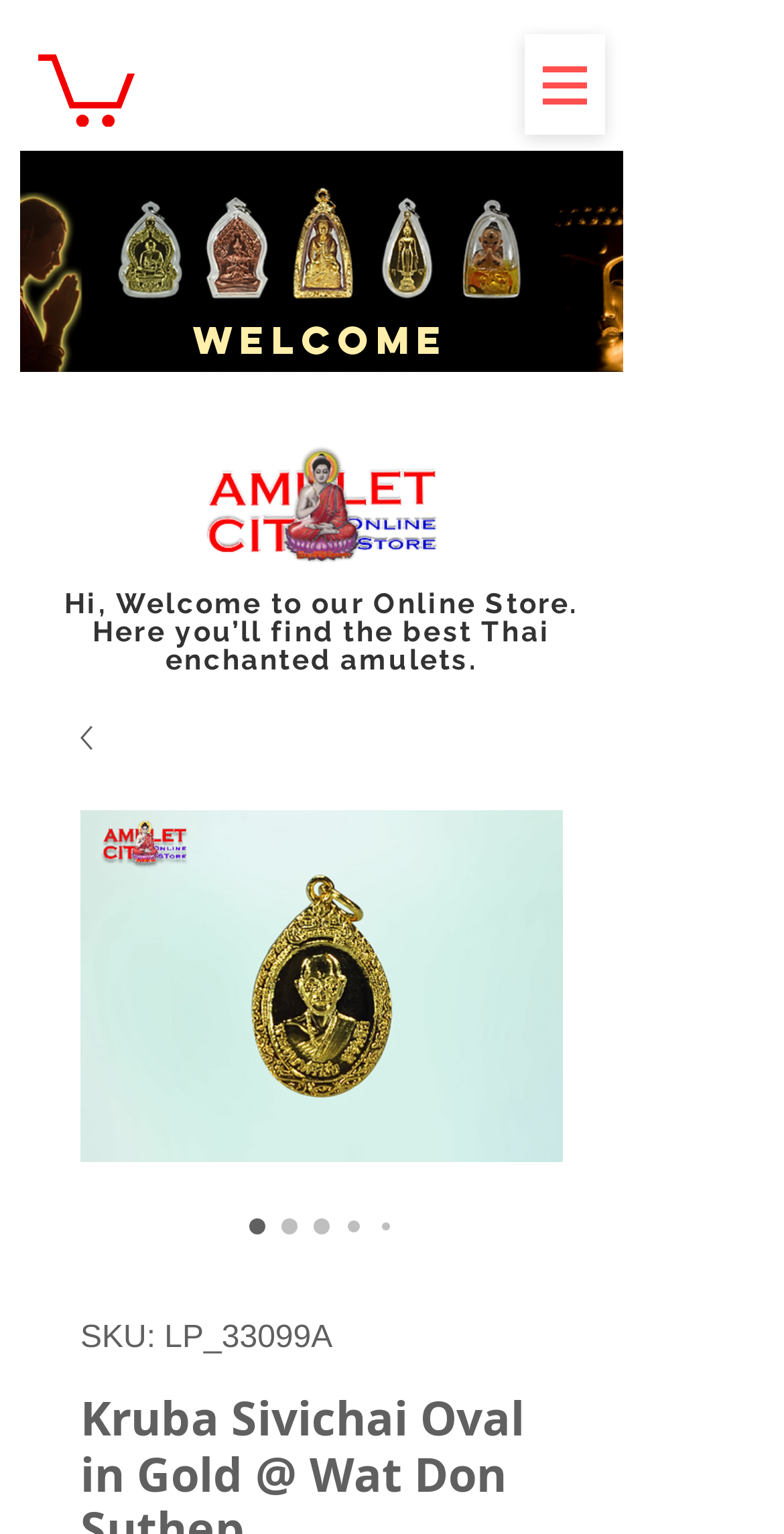What is the name of the amulet?
Using the picture, provide a one-word or short phrase answer.

Kruba Sivichai Oval in Gold